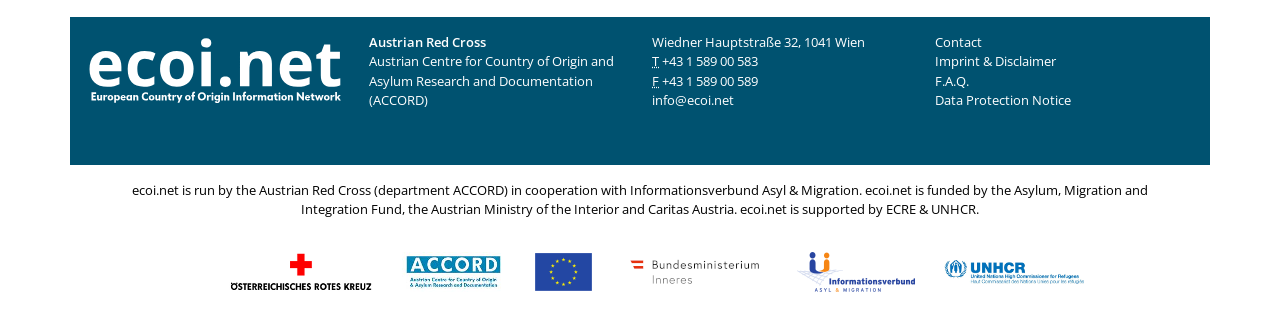Can you find the bounding box coordinates of the area I should click to execute the following instruction: "view the imprint and disclaimer"?

[0.73, 0.155, 0.825, 0.209]